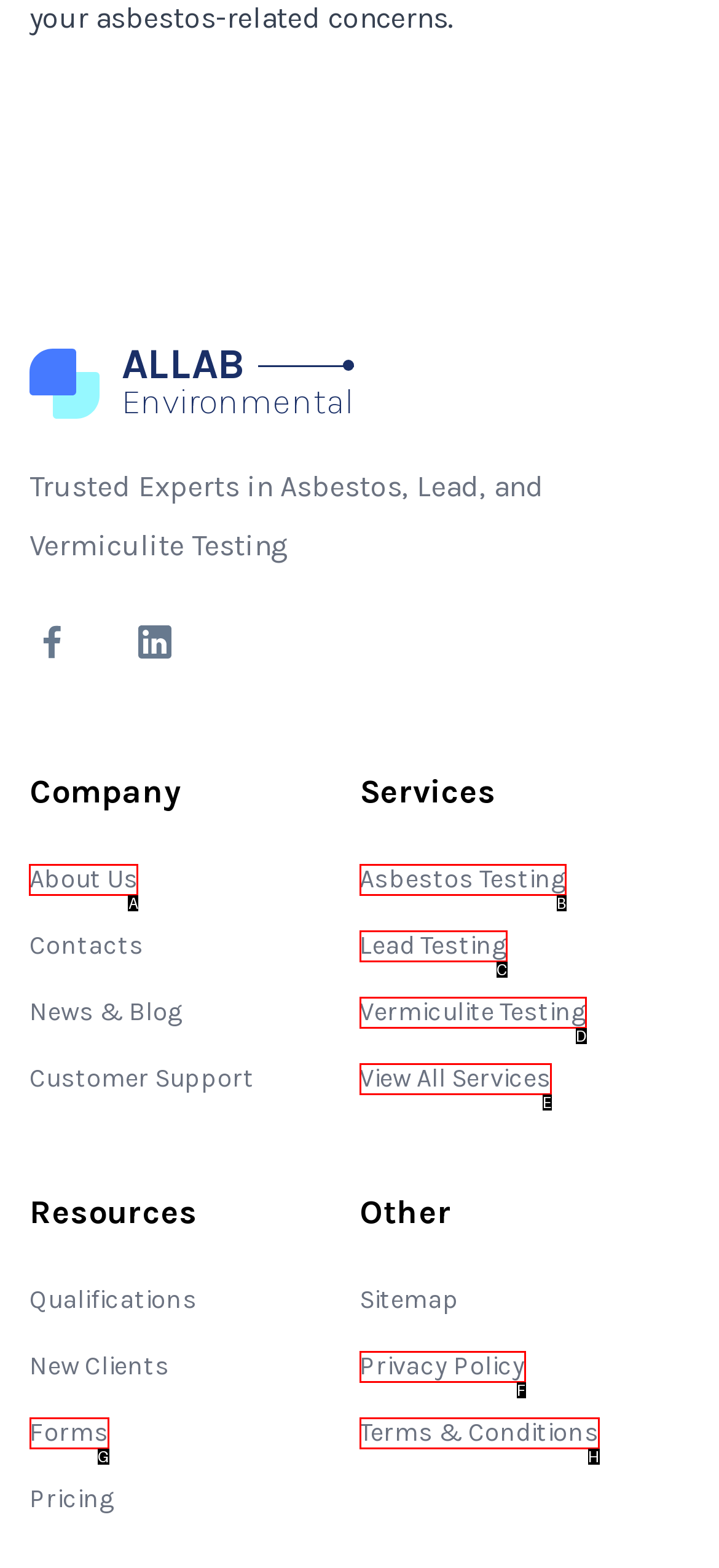Indicate which UI element needs to be clicked to fulfill the task: View company information
Answer with the letter of the chosen option from the available choices directly.

A